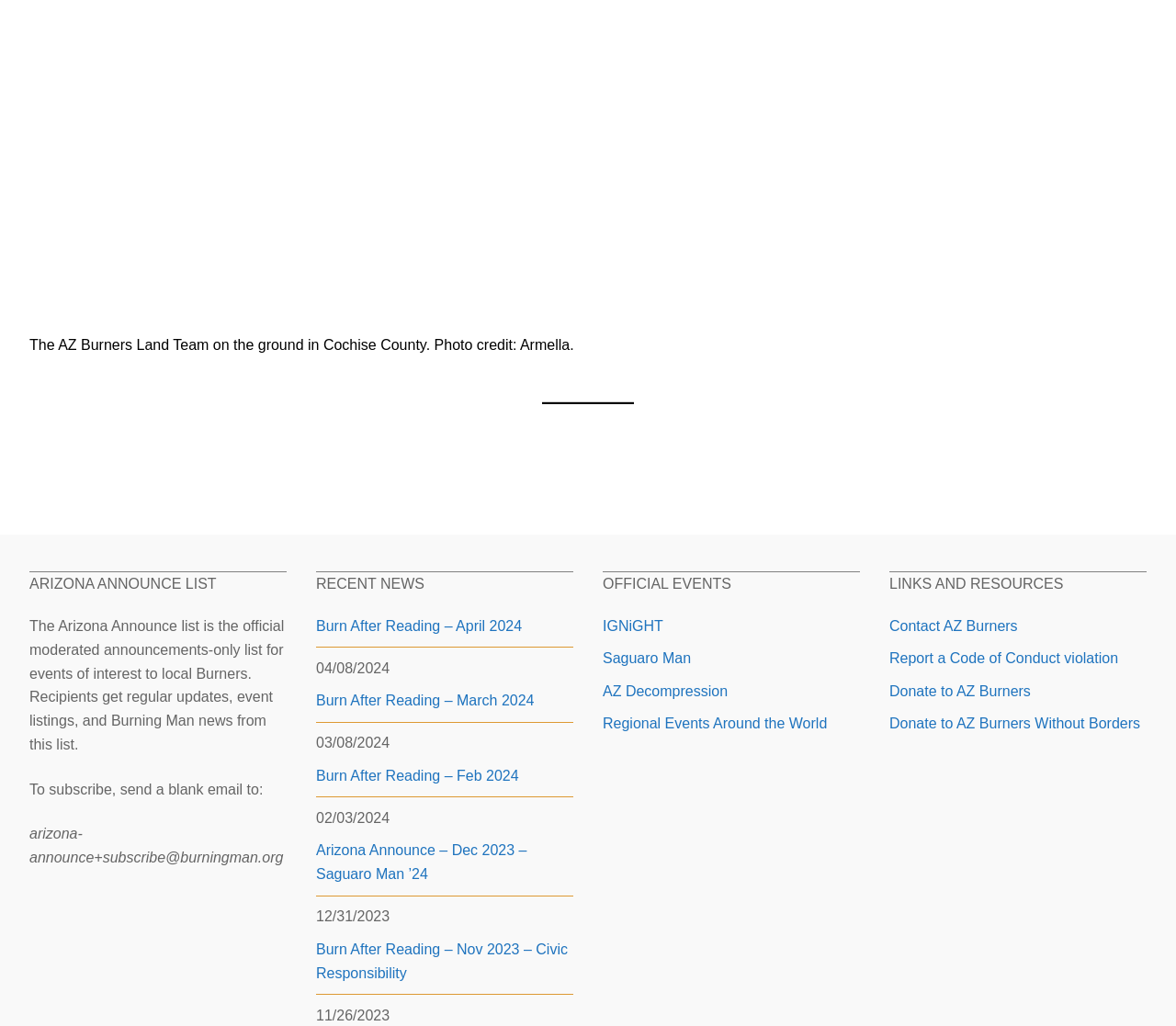Please determine the bounding box coordinates of the area that needs to be clicked to complete this task: 'Contact AZ Burners'. The coordinates must be four float numbers between 0 and 1, formatted as [left, top, right, bottom].

[0.756, 0.602, 0.865, 0.618]